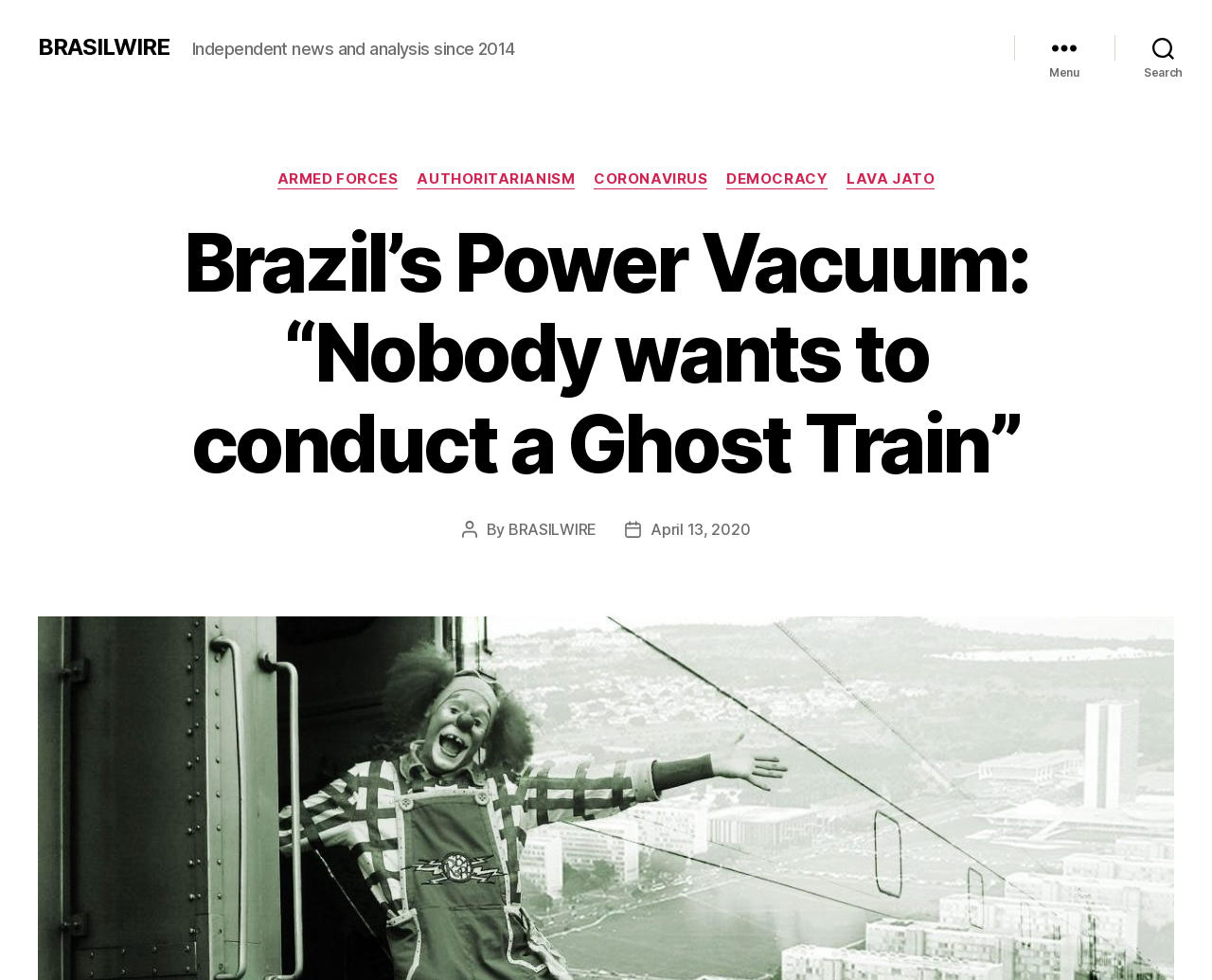What is the topic of the main heading?
Examine the screenshot and reply with a single word or phrase.

Brazil's Power Vacuum